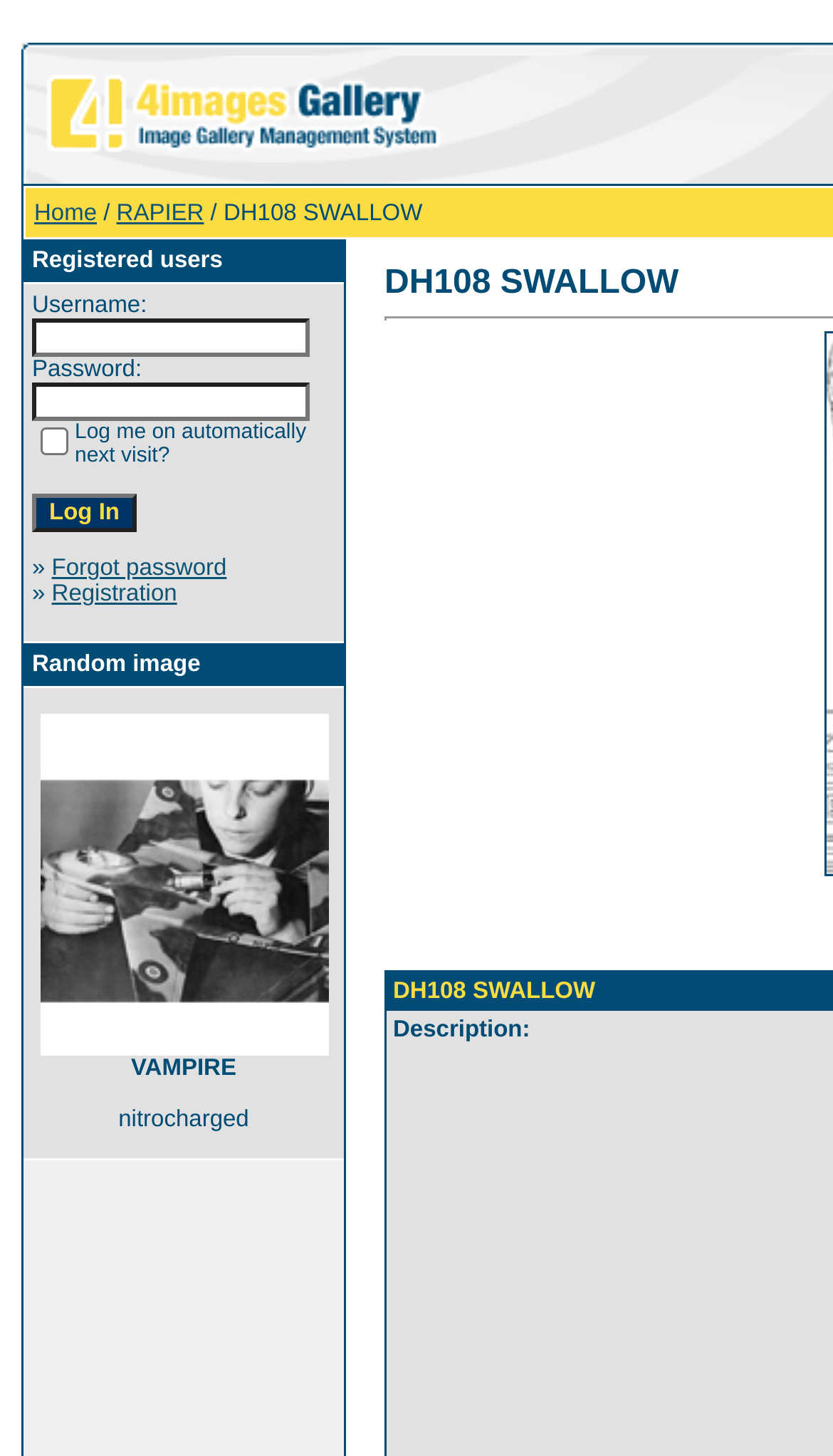What is the text of the link below the login form?
Please provide a single word or phrase in response based on the screenshot.

Forgot password